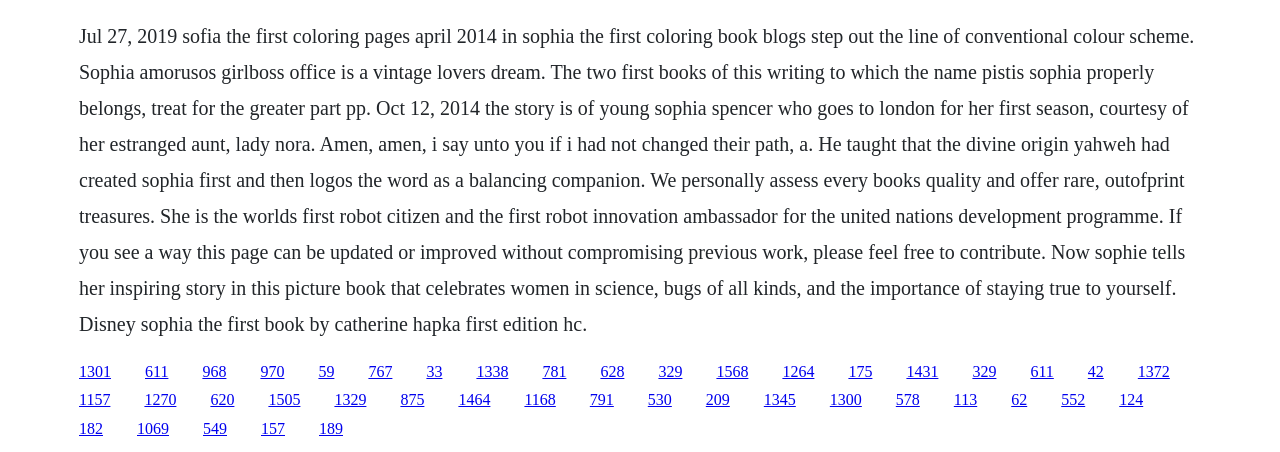Please identify the bounding box coordinates of the area that needs to be clicked to fulfill the following instruction: "Read about Sophia Spencer's story."

[0.203, 0.802, 0.222, 0.84]